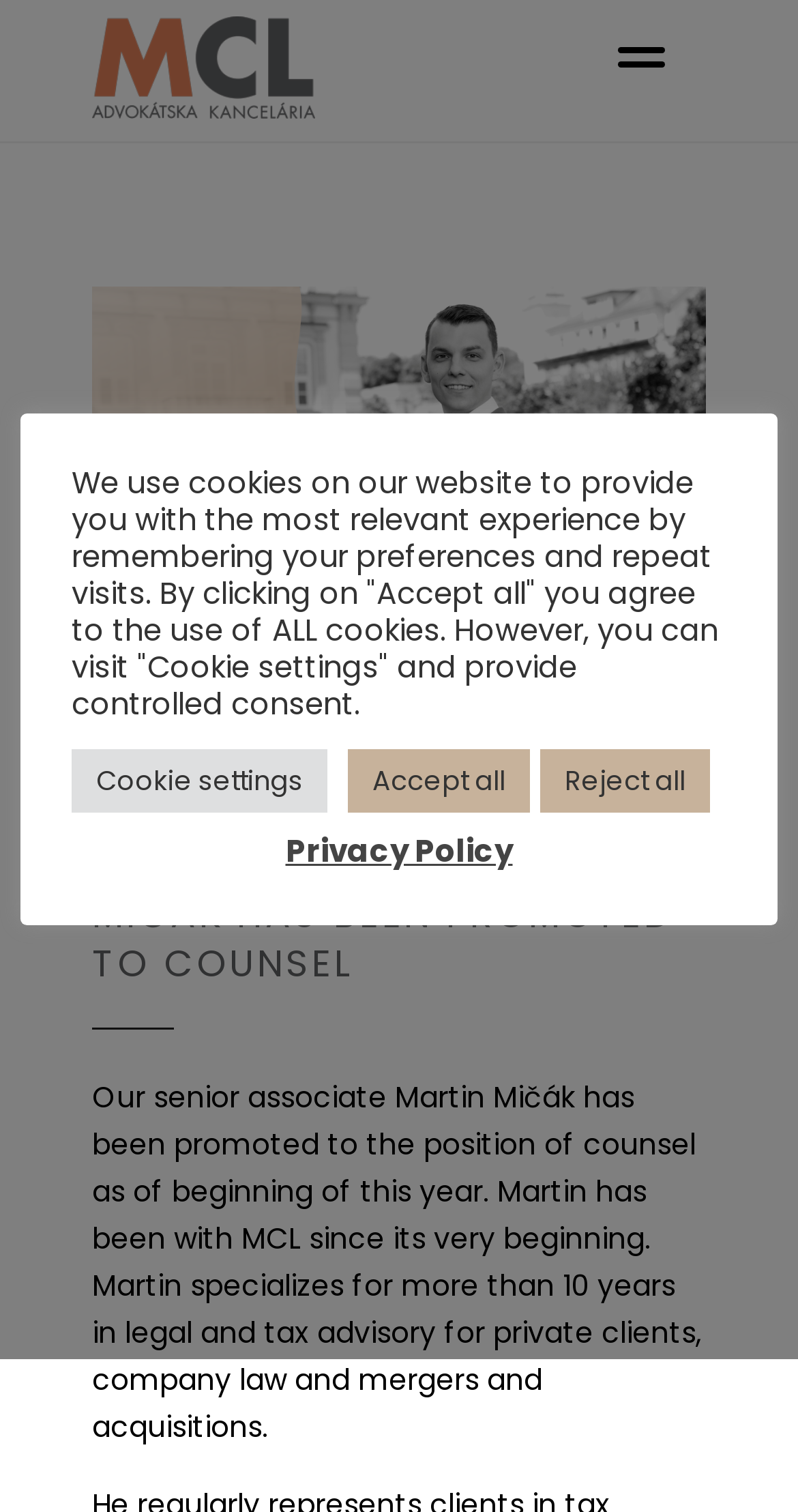Find the bounding box coordinates for the UI element whose description is: "March 15, 2023". The coordinates should be four float numbers between 0 and 1, in the format [left, top, right, bottom].

[0.115, 0.488, 0.372, 0.515]